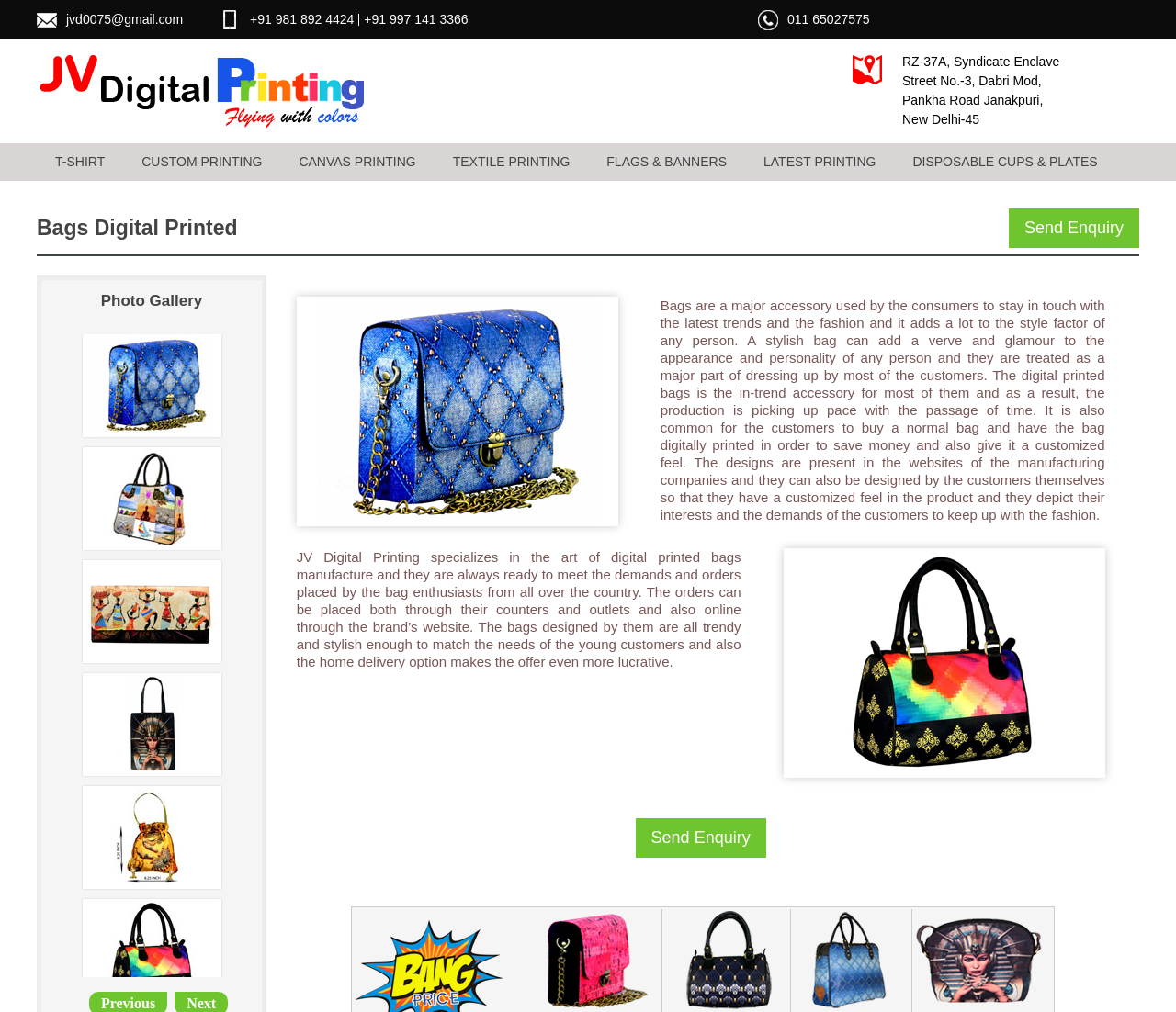Find the bounding box coordinates for the UI element whose description is: "Flags & Banners". The coordinates should be four float numbers between 0 and 1, in the format [left, top, right, bottom].

[0.5, 0.142, 0.634, 0.179]